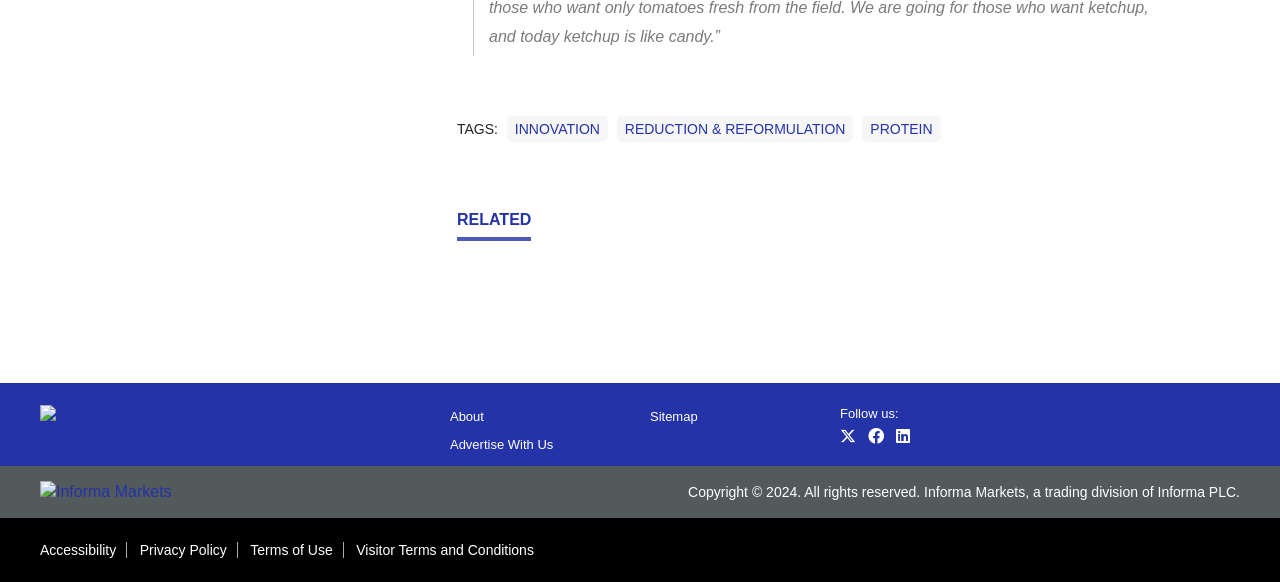Please locate the bounding box coordinates for the element that should be clicked to achieve the following instruction: "Click on the INNOVATION tag". Ensure the coordinates are given as four float numbers between 0 and 1, i.e., [left, top, right, bottom].

[0.396, 0.2, 0.475, 0.244]